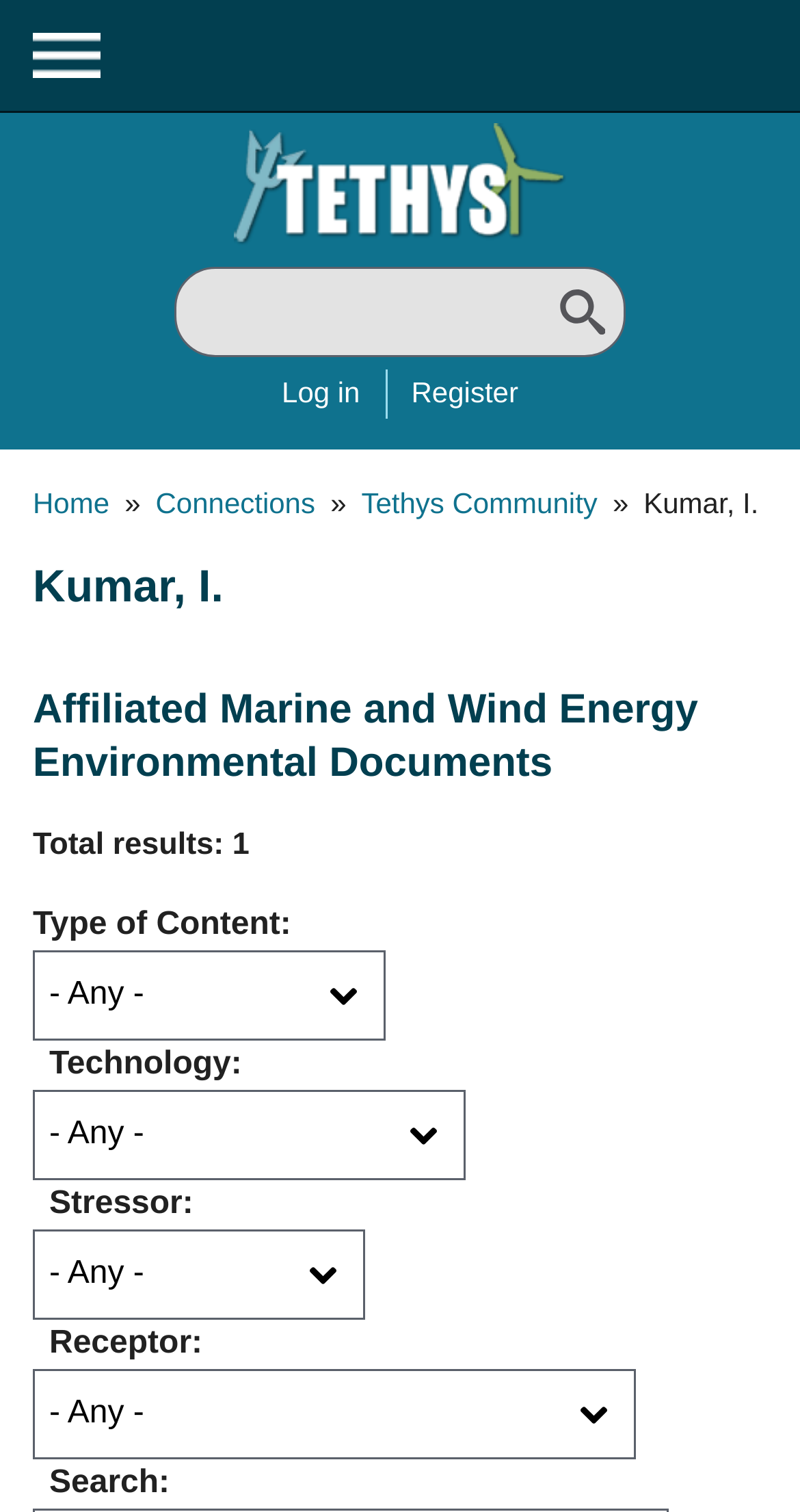Please identify the bounding box coordinates of the clickable area that will allow you to execute the instruction: "Click the 'Menu' button".

[0.0, 0.0, 0.167, 0.075]